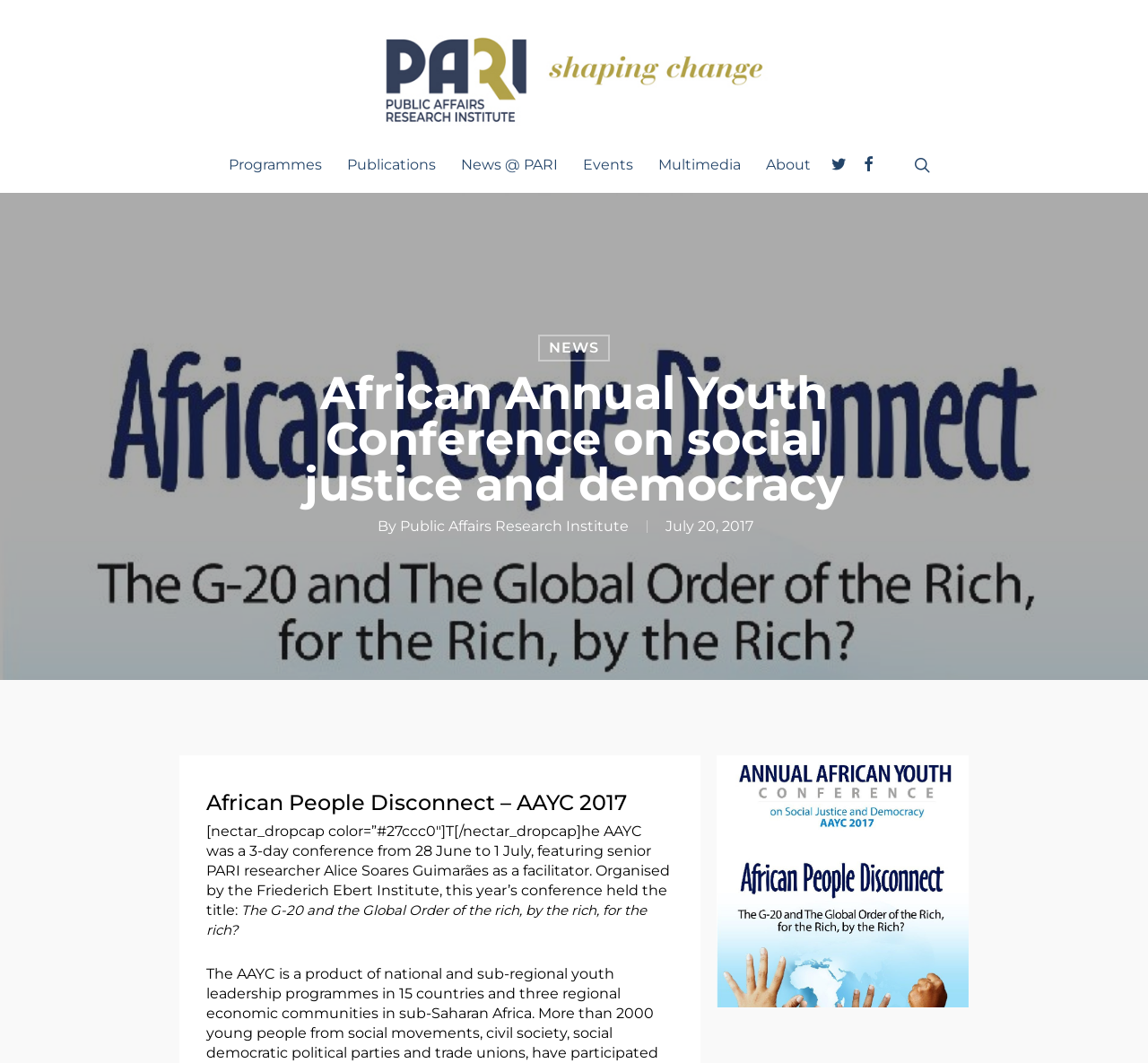Point out the bounding box coordinates of the section to click in order to follow this instruction: "view news".

[0.468, 0.315, 0.531, 0.34]